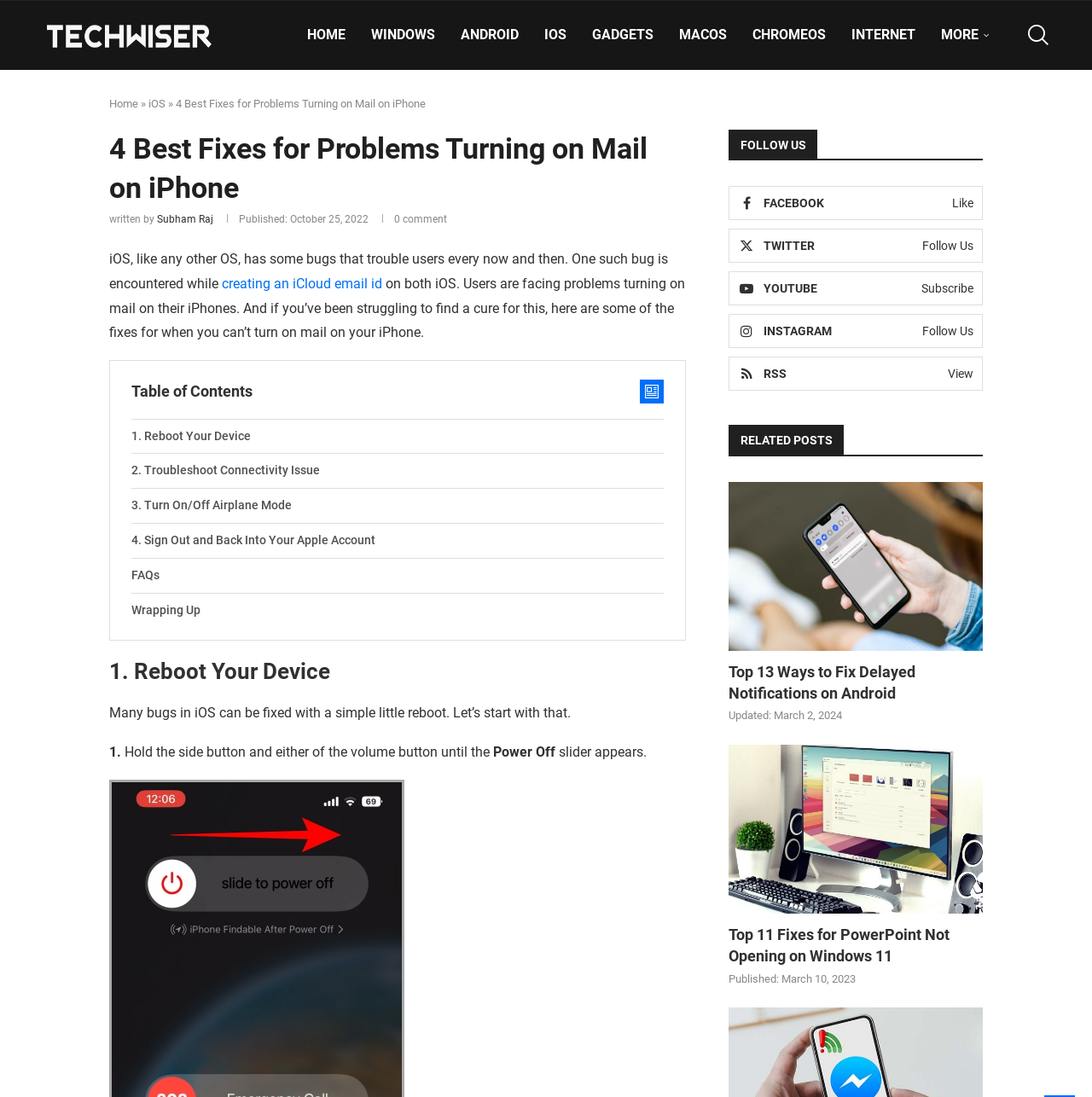How many comments are there on this article?
Answer the question with a thorough and detailed explanation.

The number of comments on this article can be found by looking at the section that says '0 comment', which indicates that there are no comments on this article.